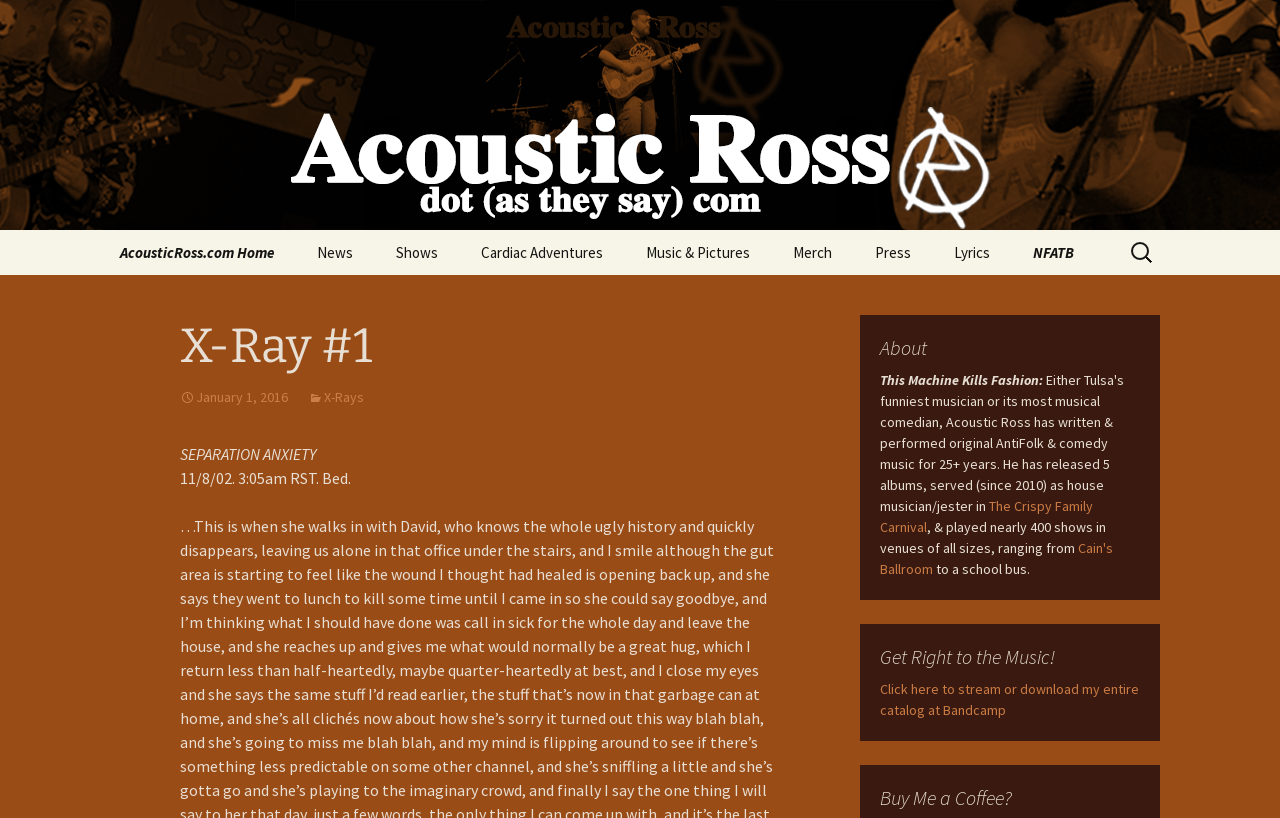What is the name of the song or album mentioned in the first section?
Refer to the image and answer the question using a single word or phrase.

SEPARATION ANXIETY